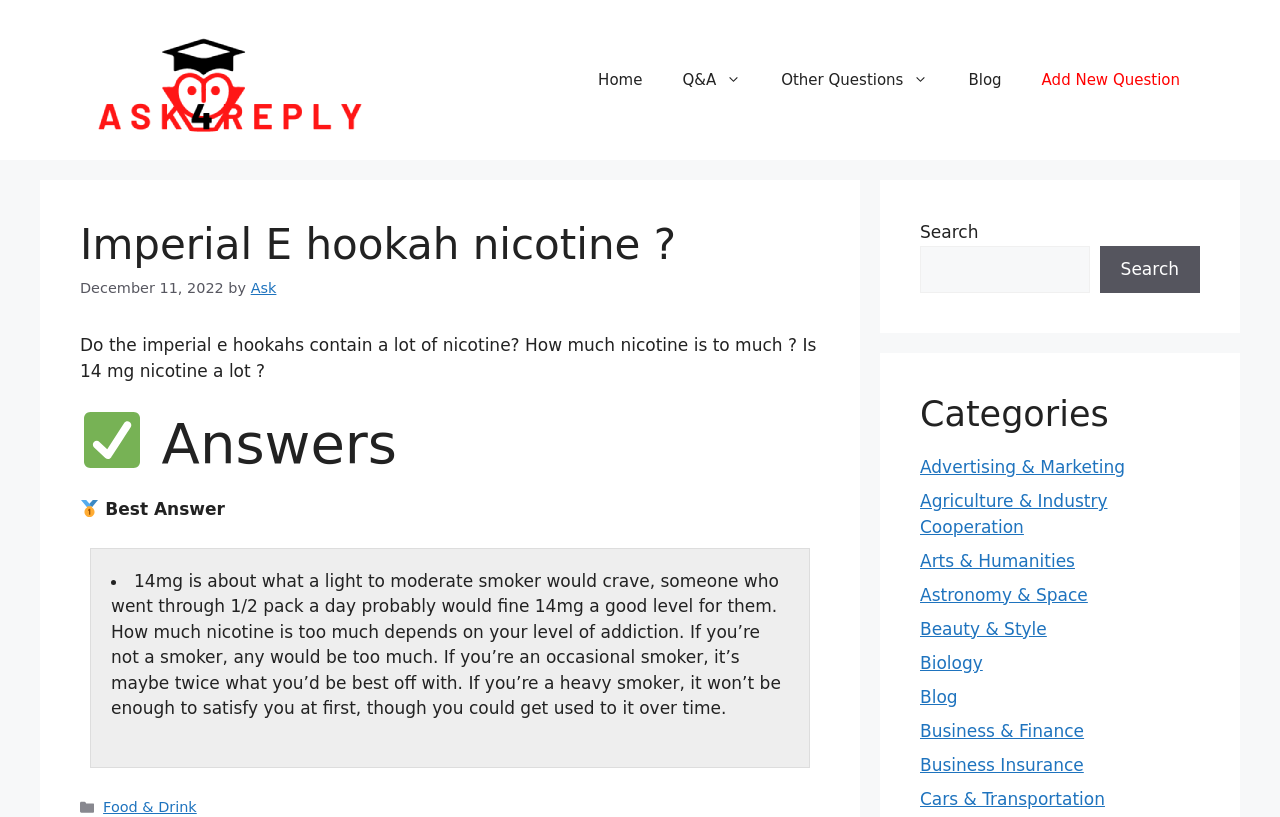Using the information from the screenshot, answer the following question thoroughly:
How many links are in the navigation?

The number of links in the navigation can be found by counting the link elements that are children of the navigation element with the description 'Primary'. There are 6 link elements: 'Home', 'Q&A', 'Other Questions', 'Blog', 'Add New Question'.